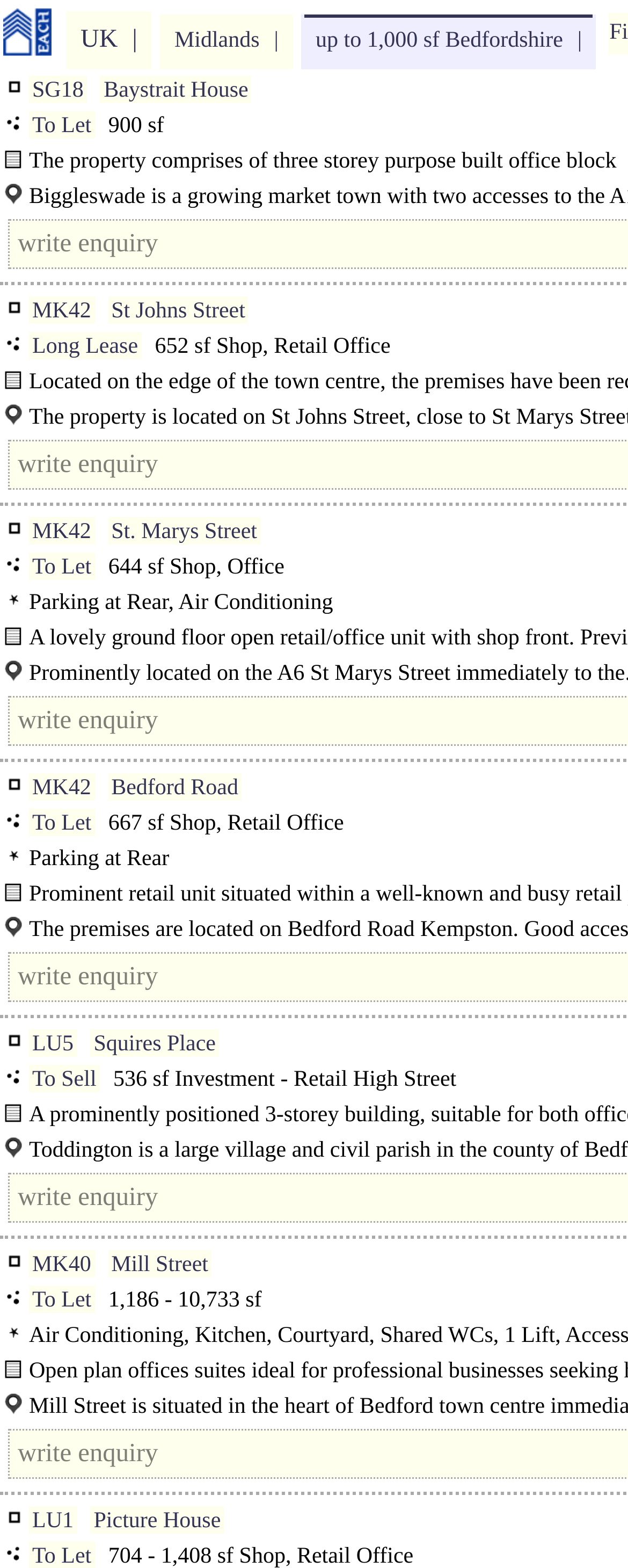Determine the bounding box for the described UI element: "MK42".

[0.046, 0.189, 0.15, 0.209]